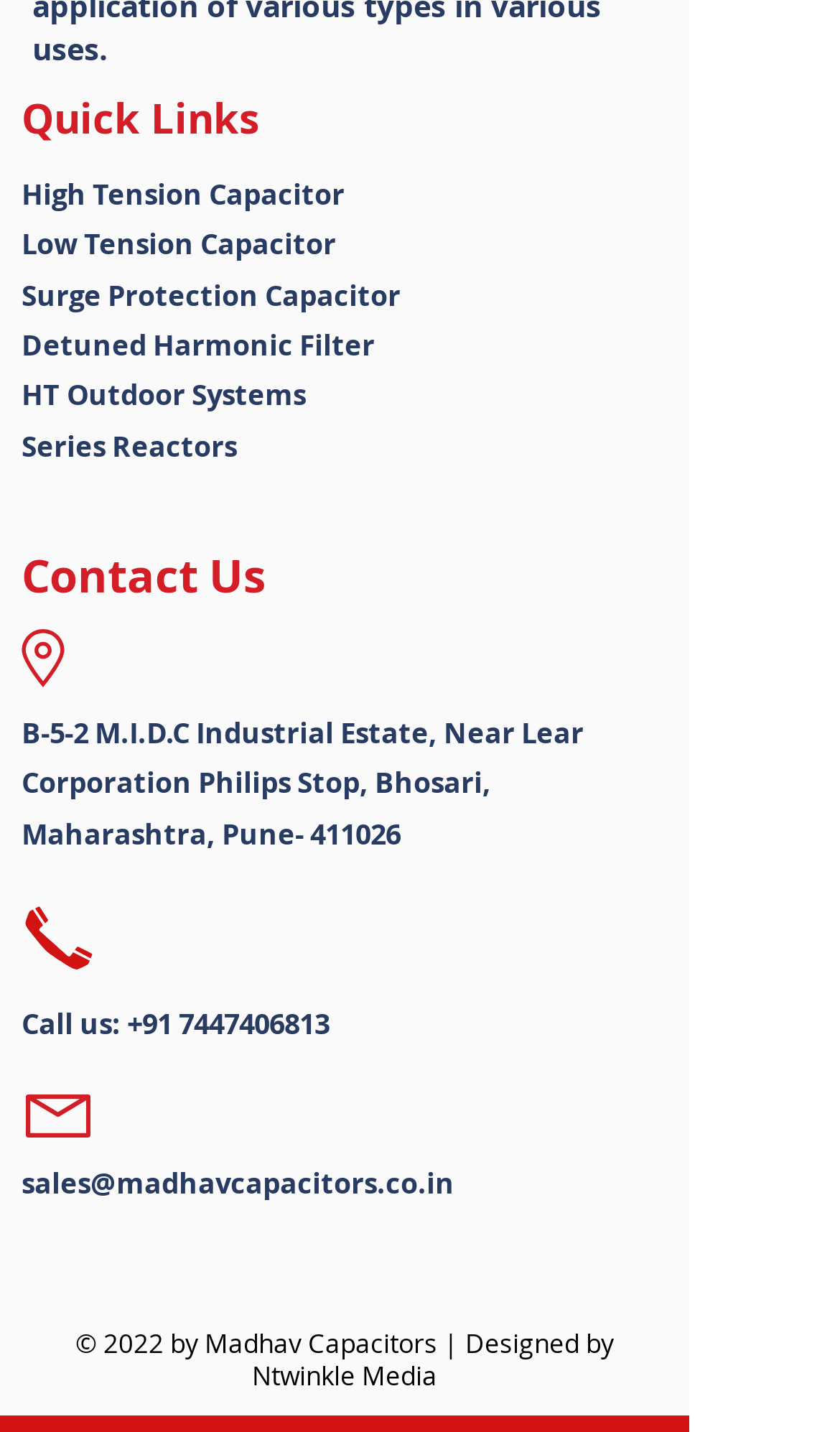Pinpoint the bounding box coordinates of the clickable element to carry out the following instruction: "Visit LinkedIn."

[0.026, 0.859, 0.115, 0.912]